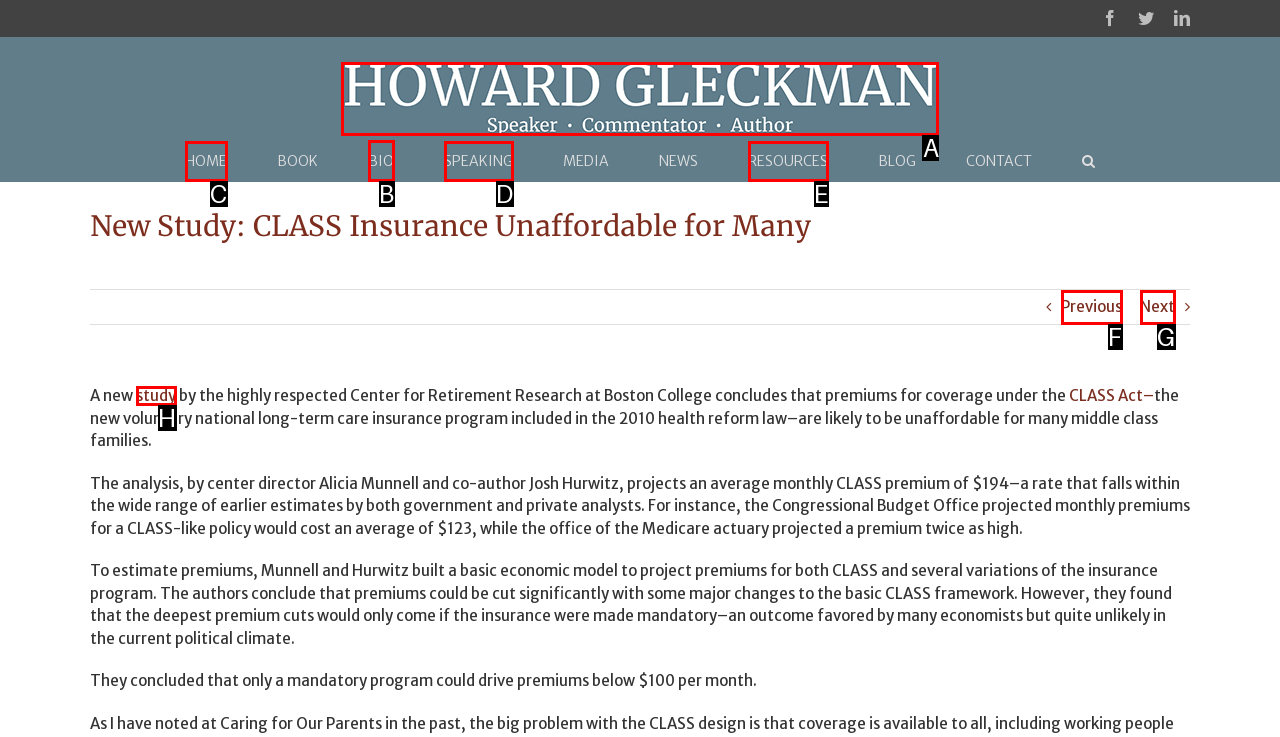Determine which HTML element to click to execute the following task: View Howard Gleckman's Bio Answer with the letter of the selected option.

B